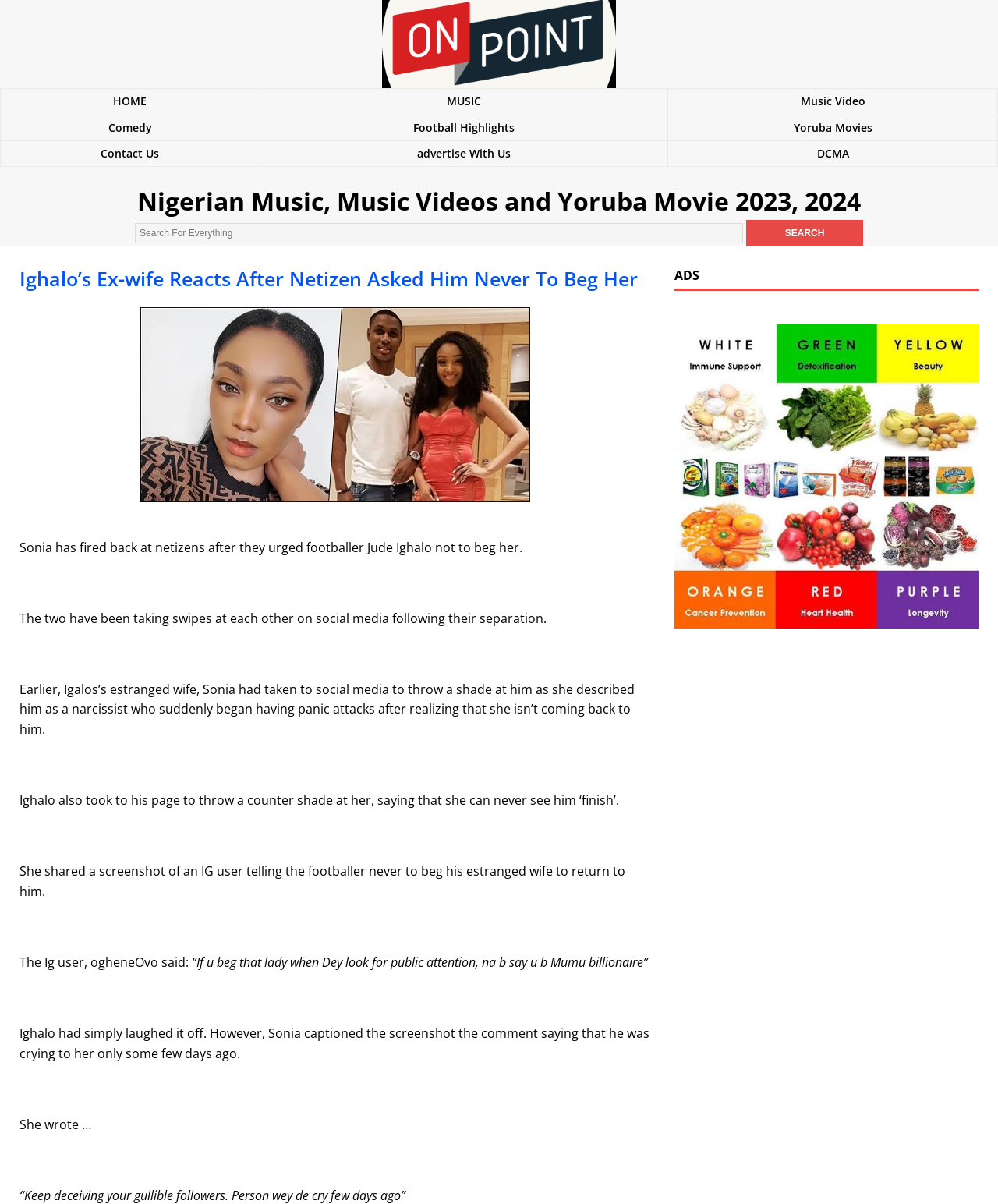Locate the bounding box coordinates of the item that should be clicked to fulfill the instruction: "Click on the MUSIC link".

[0.448, 0.078, 0.482, 0.09]